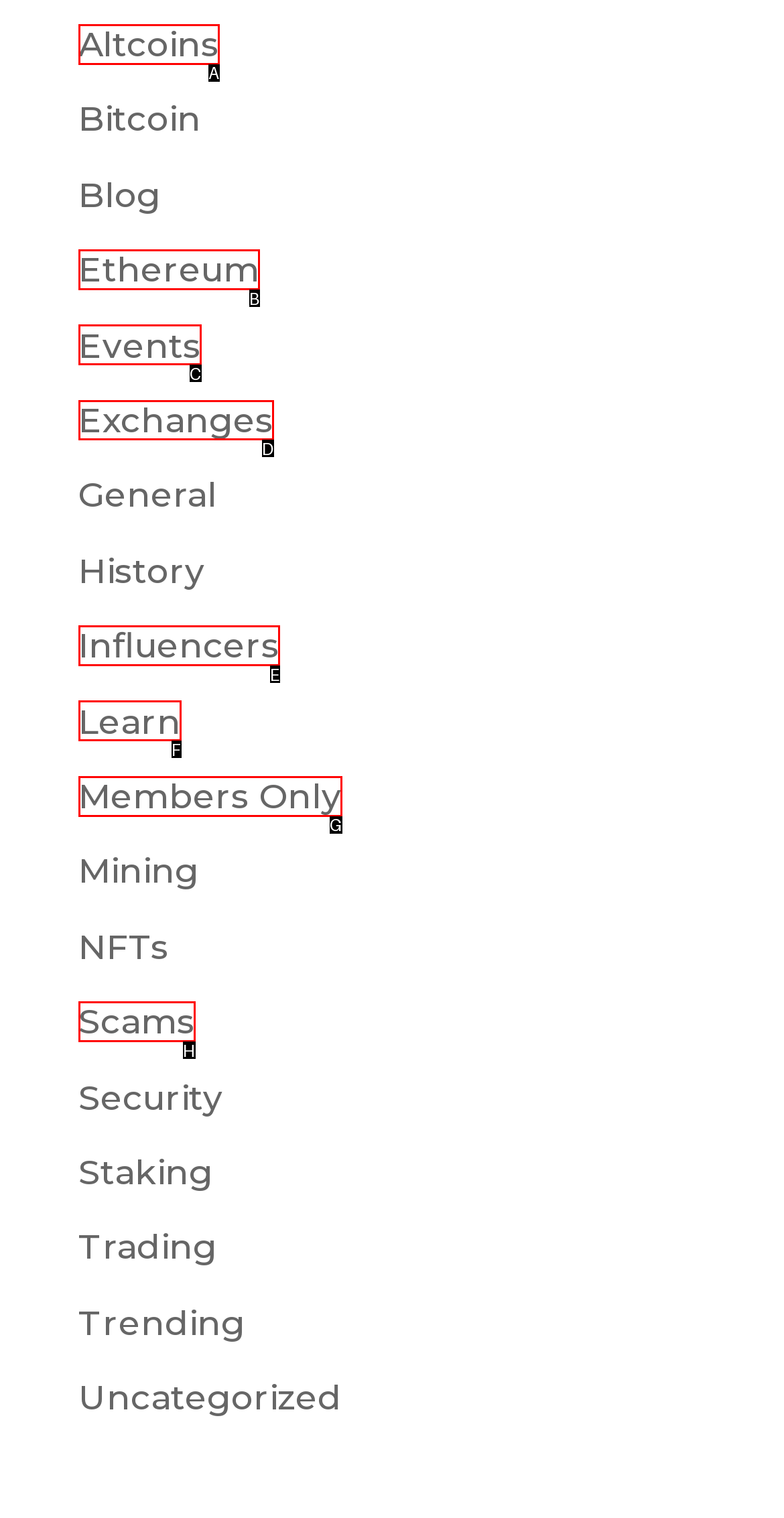Select the option I need to click to accomplish this task: Explore Exchanges
Provide the letter of the selected choice from the given options.

D